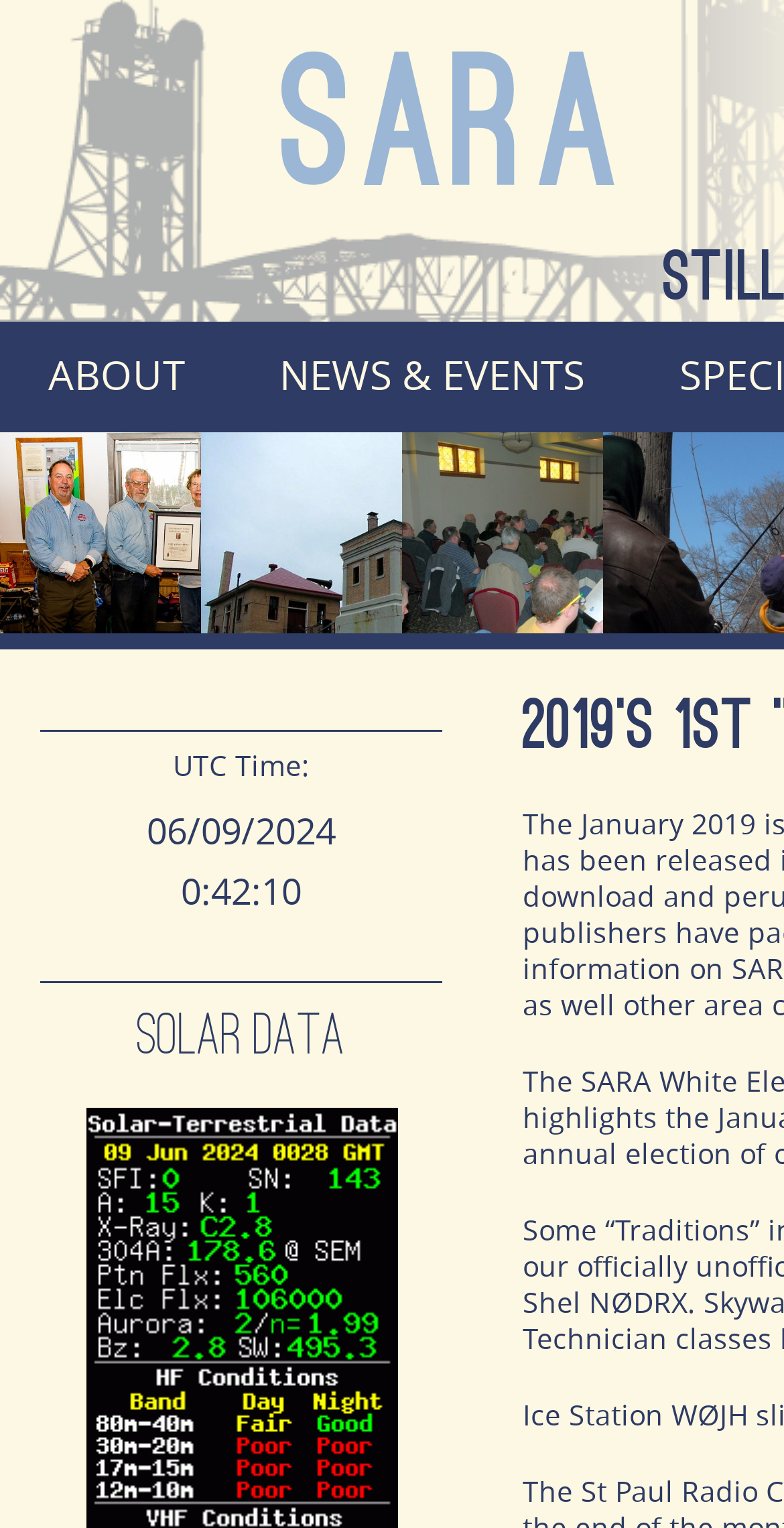Locate the UI element that matches the description News & Events in the webpage screenshot. Return the bounding box coordinates in the format (top-left x, top-left y, bottom-right x, bottom-right y), with values ranging from 0 to 1.

[0.295, 0.211, 0.805, 0.282]